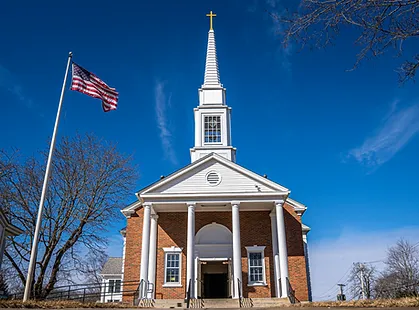What season is depicted in the image? Observe the screenshot and provide a one-word or short phrase answer.

Early spring or late winter